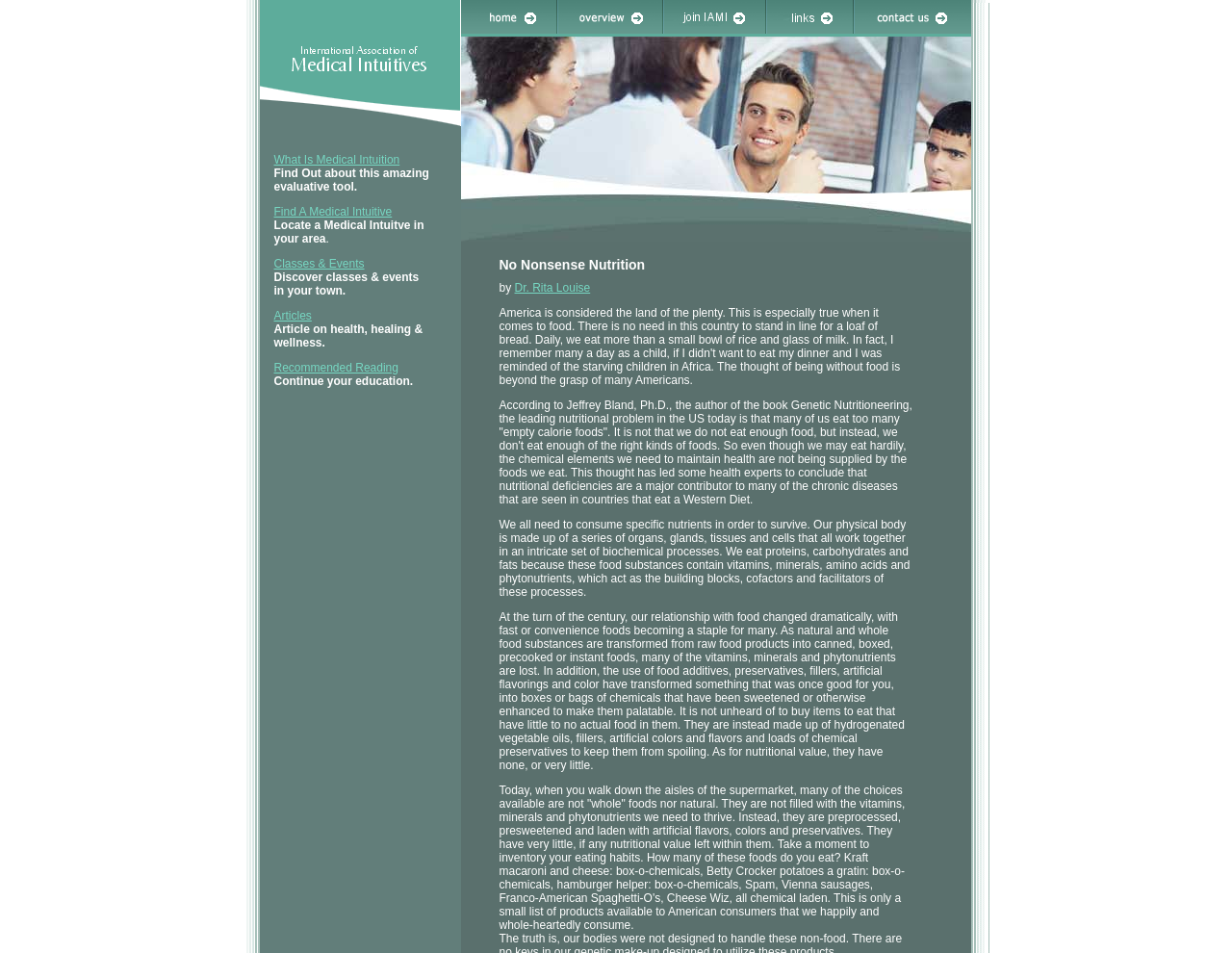Please identify the bounding box coordinates of the area I need to click to accomplish the following instruction: "Discover classes and events in your town".

[0.222, 0.27, 0.296, 0.284]